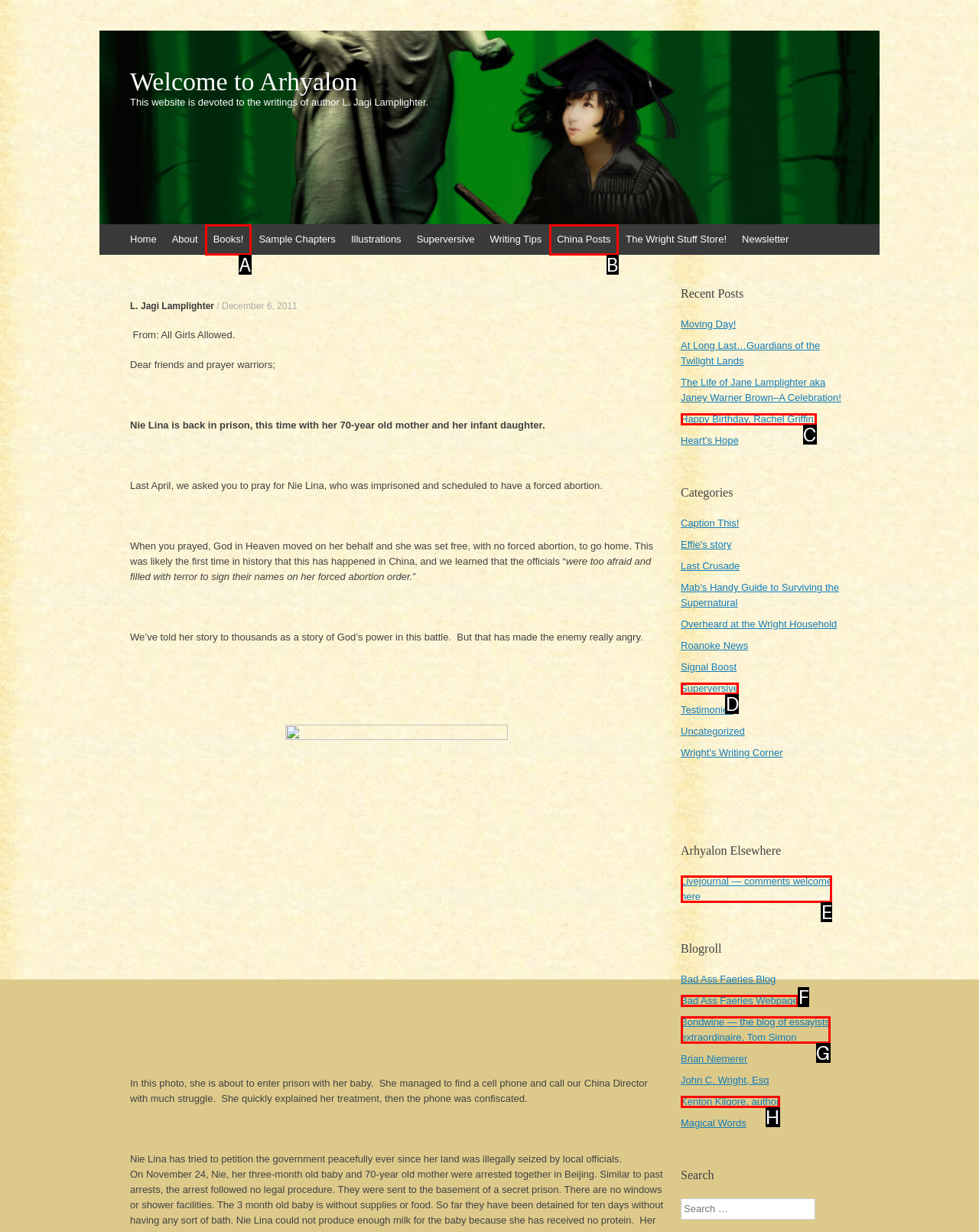Tell me which one HTML element best matches the description: fluid design using Media Queries Answer with the option's letter from the given choices directly.

None